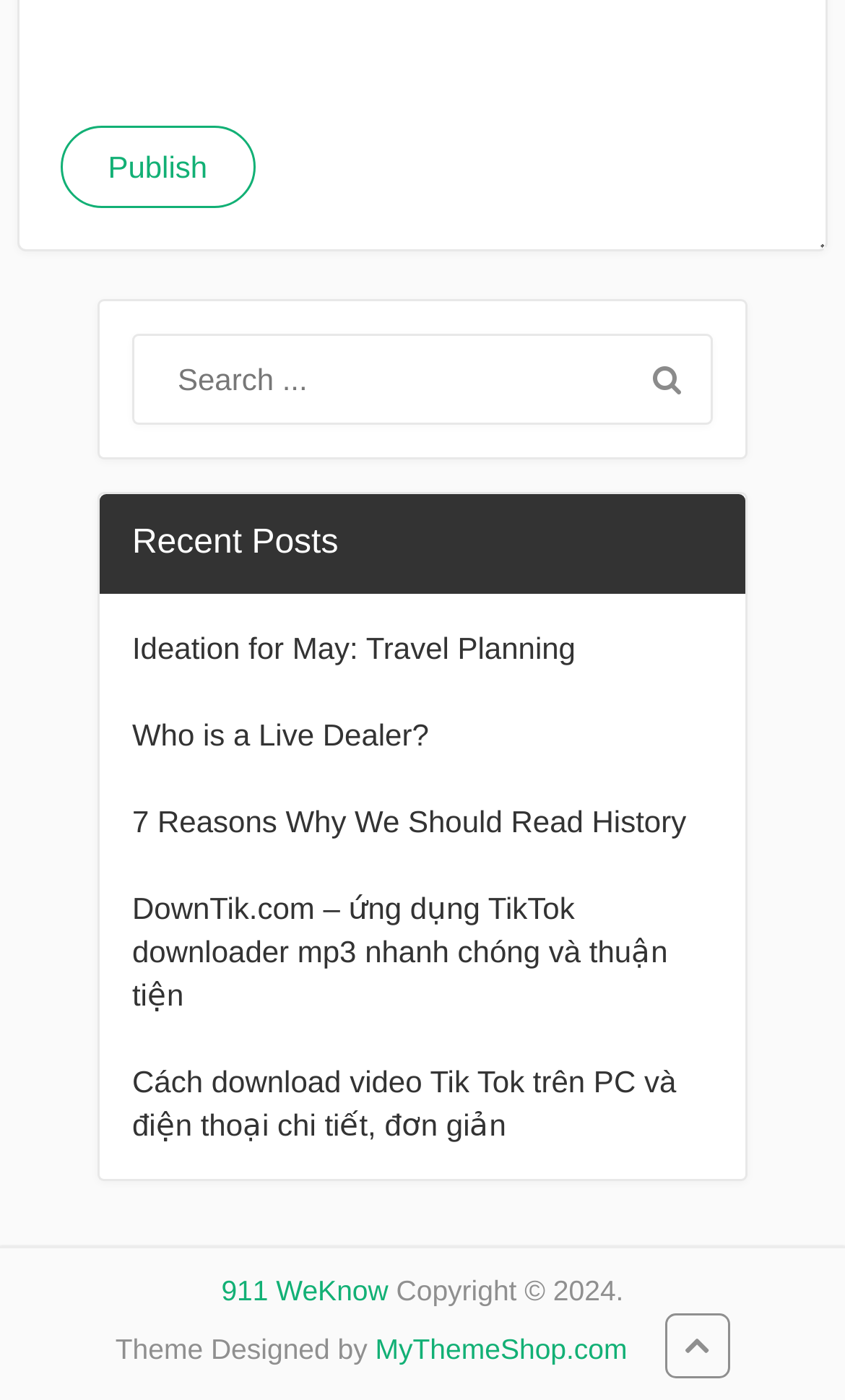Please find the bounding box coordinates of the element that you should click to achieve the following instruction: "Check the website's copyright information". The coordinates should be presented as four float numbers between 0 and 1: [left, top, right, bottom].

[0.46, 0.91, 0.738, 0.934]